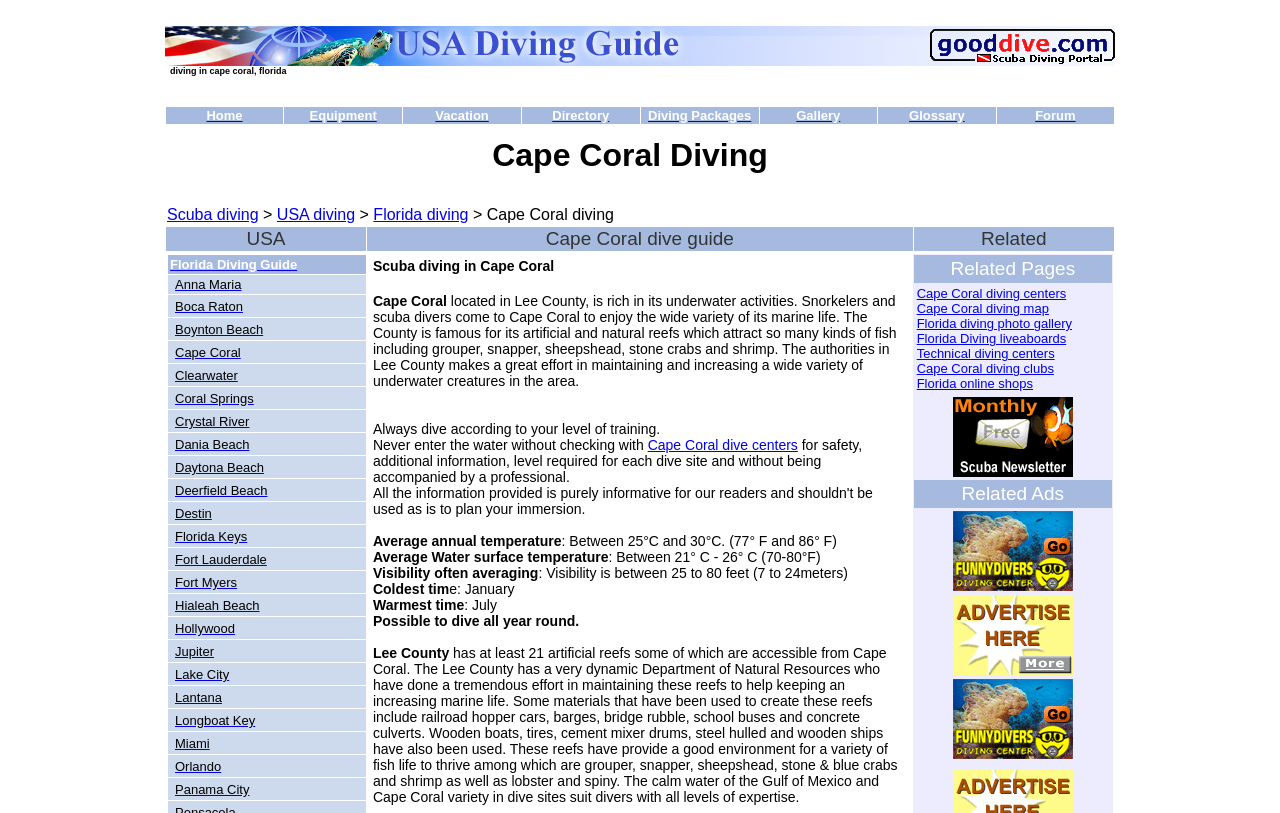Determine the bounding box coordinates for the HTML element described here: "Lantana".

[0.137, 0.846, 0.173, 0.867]